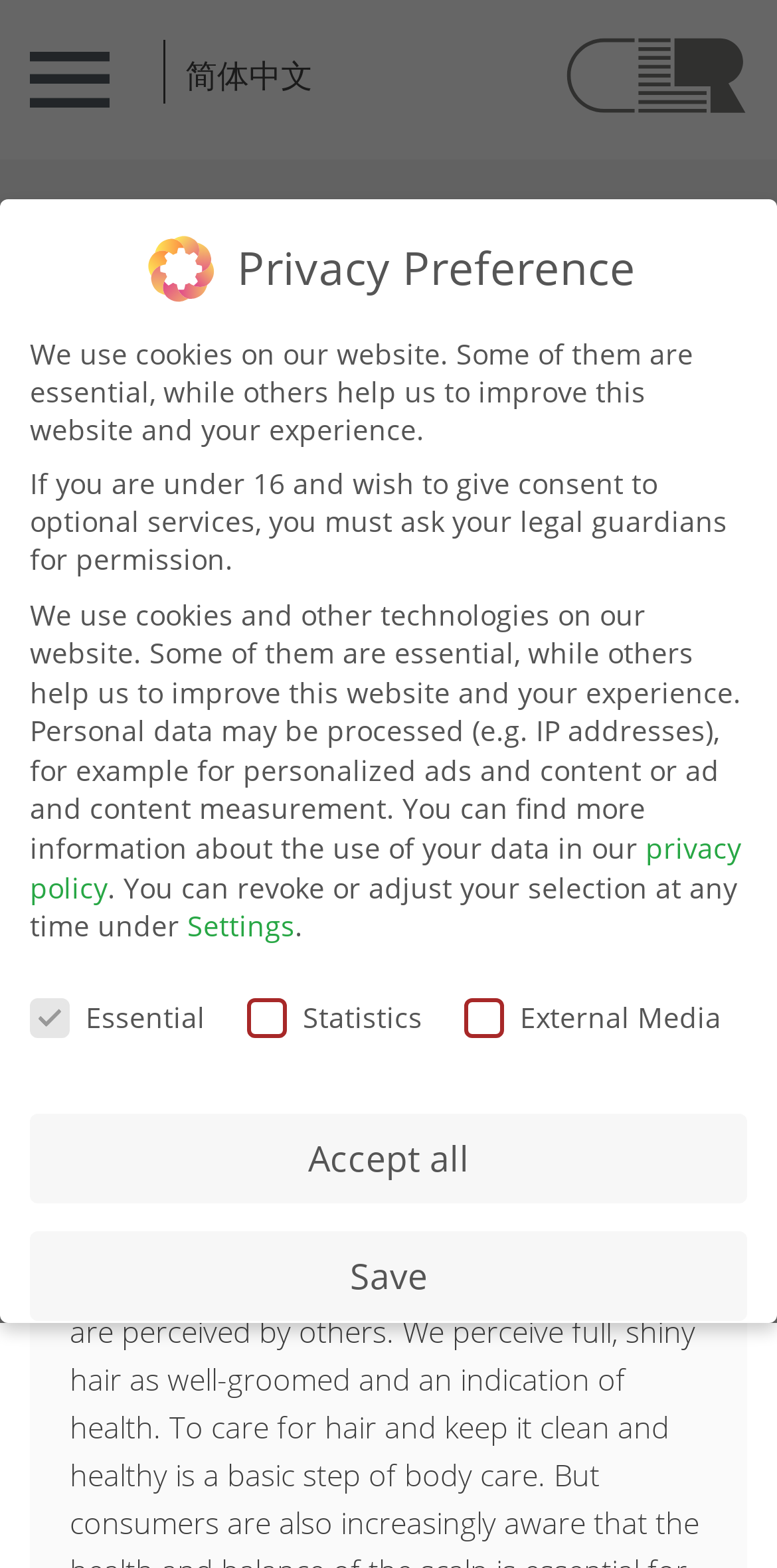Determine the main text heading of the webpage and provide its content.

Happy scalp, happy hair